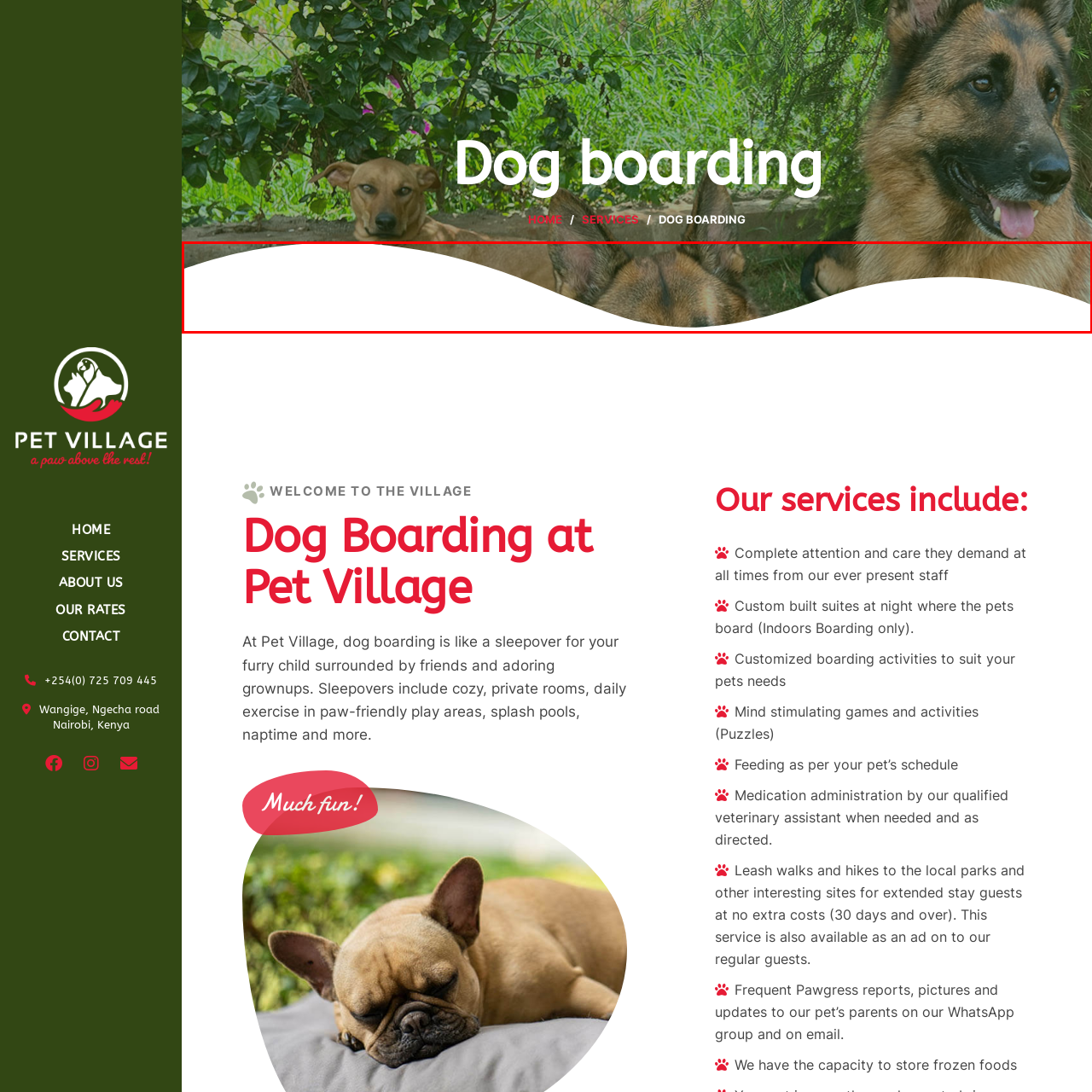What is the focus of the dog boarding experience at Pet Village?
Take a look at the image highlighted by the red bounding box and provide a detailed answer to the question.

The caption states that the image complements the description of a 'sleepover for your furry child' amidst friends and attentive caregivers, which suggests that the focus of the dog boarding experience at Pet Village is on providing comfort and companionship to the dogs.